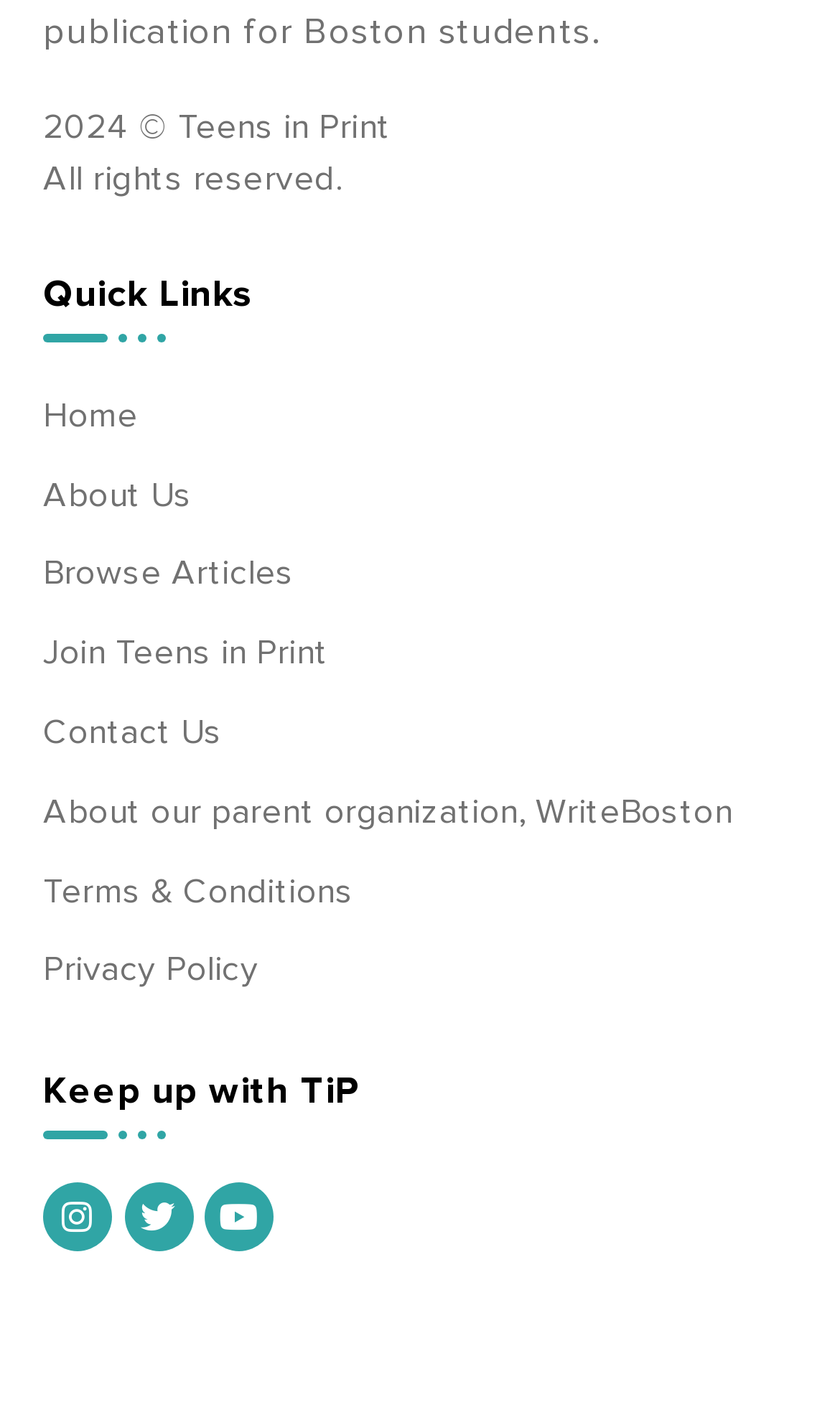Bounding box coordinates are specified in the format (top-left x, top-left y, bottom-right x, bottom-right y). All values are floating point numbers bounded between 0 and 1. Please provide the bounding box coordinate of the region this sentence describes: Join Teens in Print

[0.051, 0.444, 0.949, 0.488]